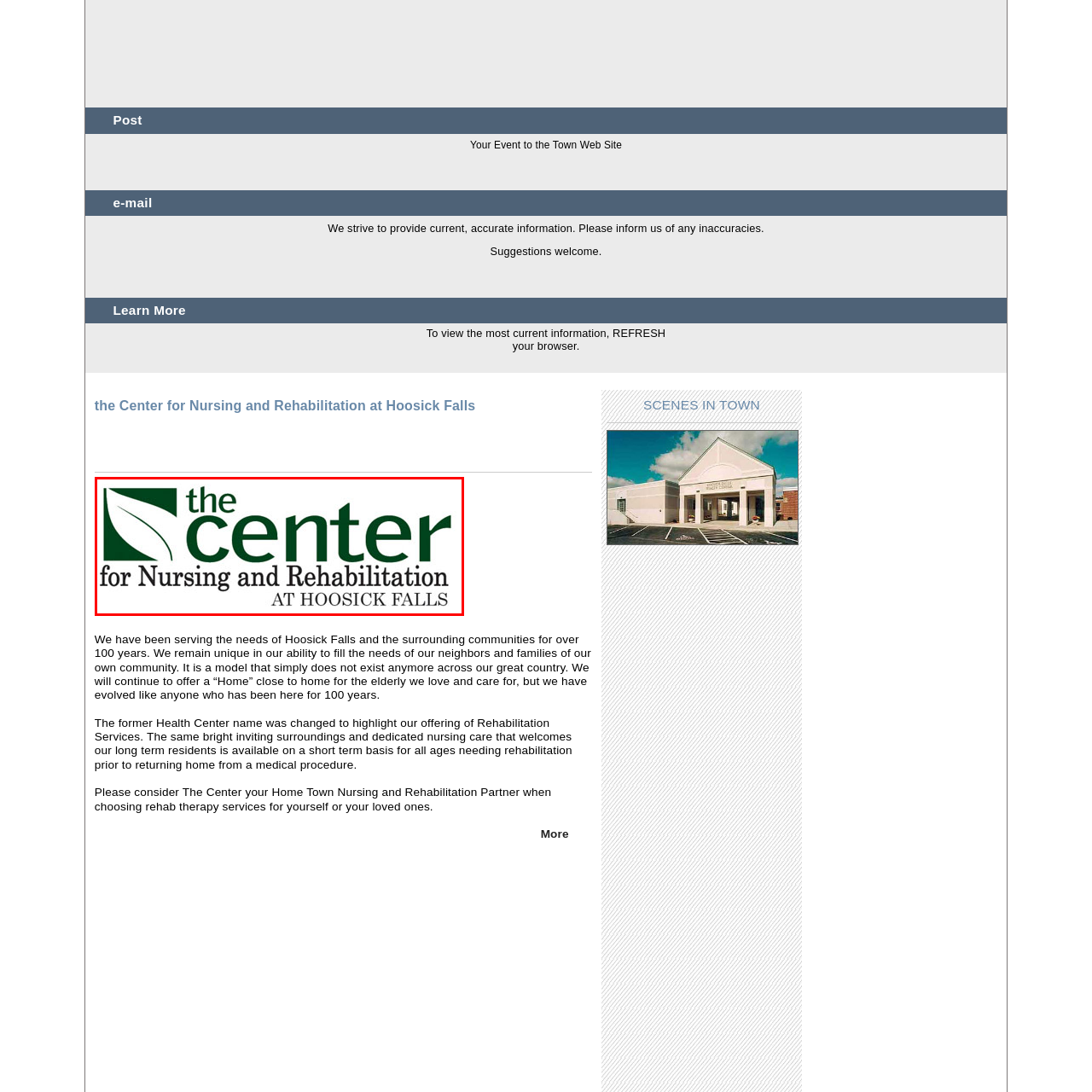How long has the center been serving the community?
Study the image highlighted with a red bounding box and respond to the question with a detailed answer.

According to the caption, the center has been providing dedicated service to the residents of Hoosick Falls and surrounding areas for over a century.